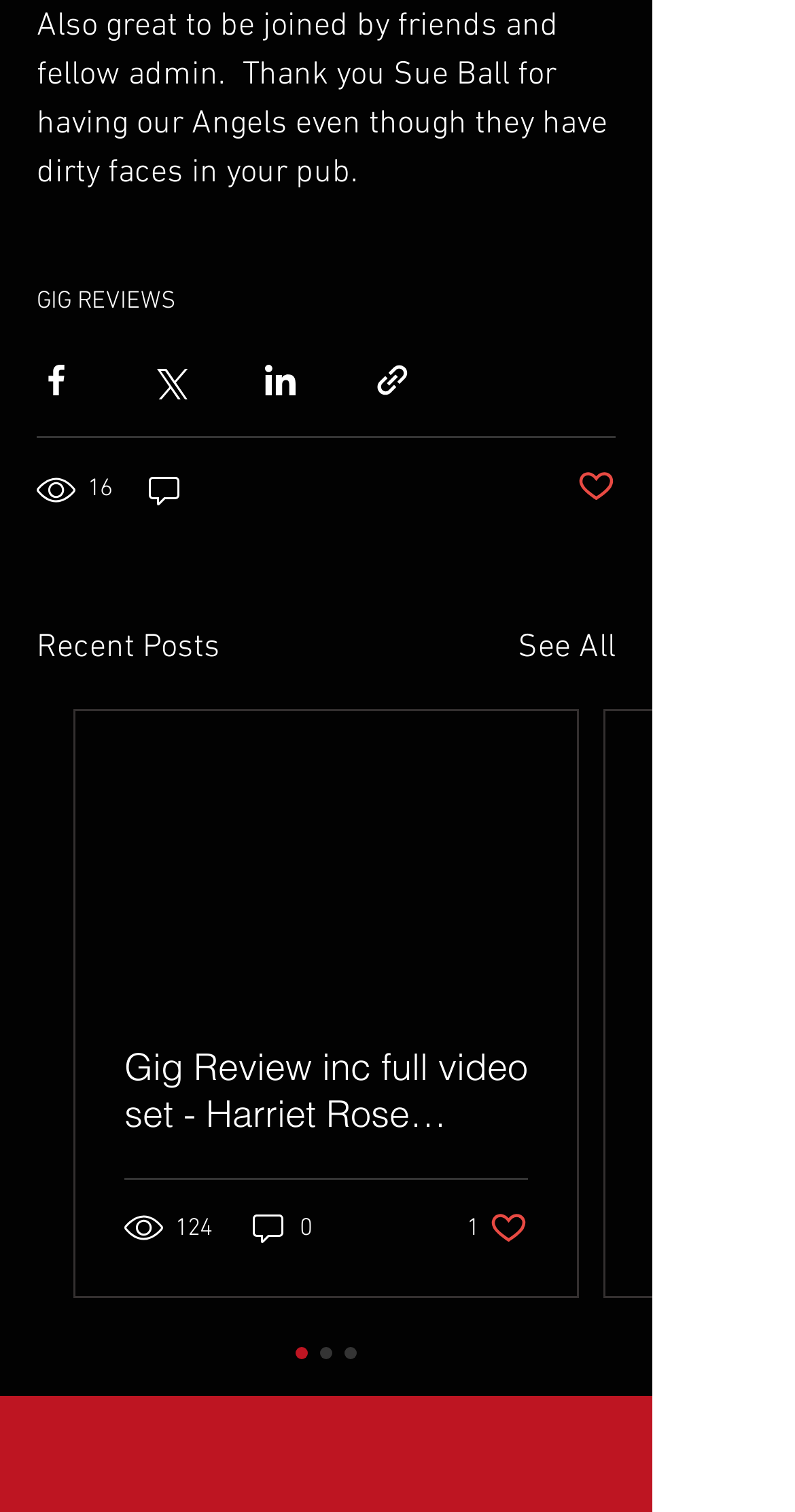Given the element description 124, predict the bounding box coordinates for the UI element in the webpage screenshot. The format should be (top-left x, top-left y, bottom-right x, bottom-right y), and the values should be between 0 and 1.

[0.156, 0.8, 0.272, 0.825]